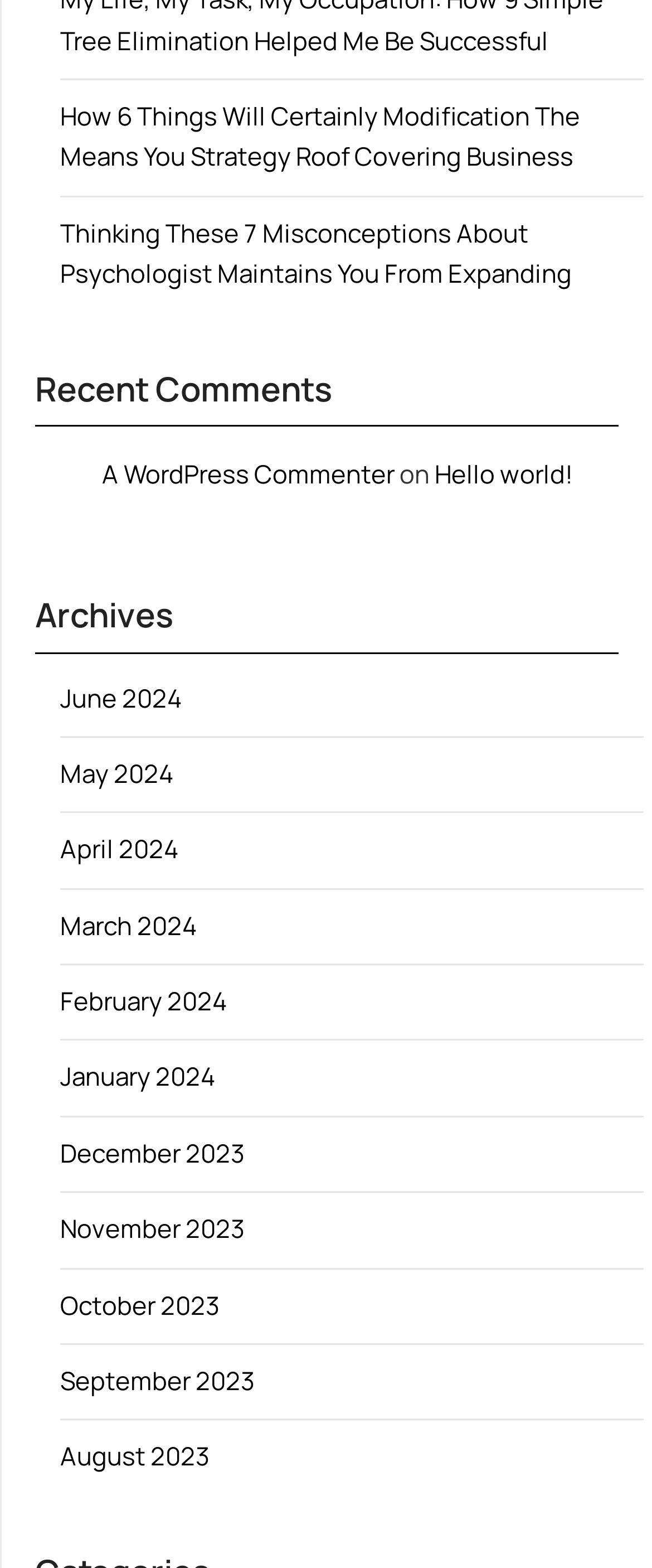What is the author of the first comment? Based on the screenshot, please respond with a single word or phrase.

A WordPress Commenter